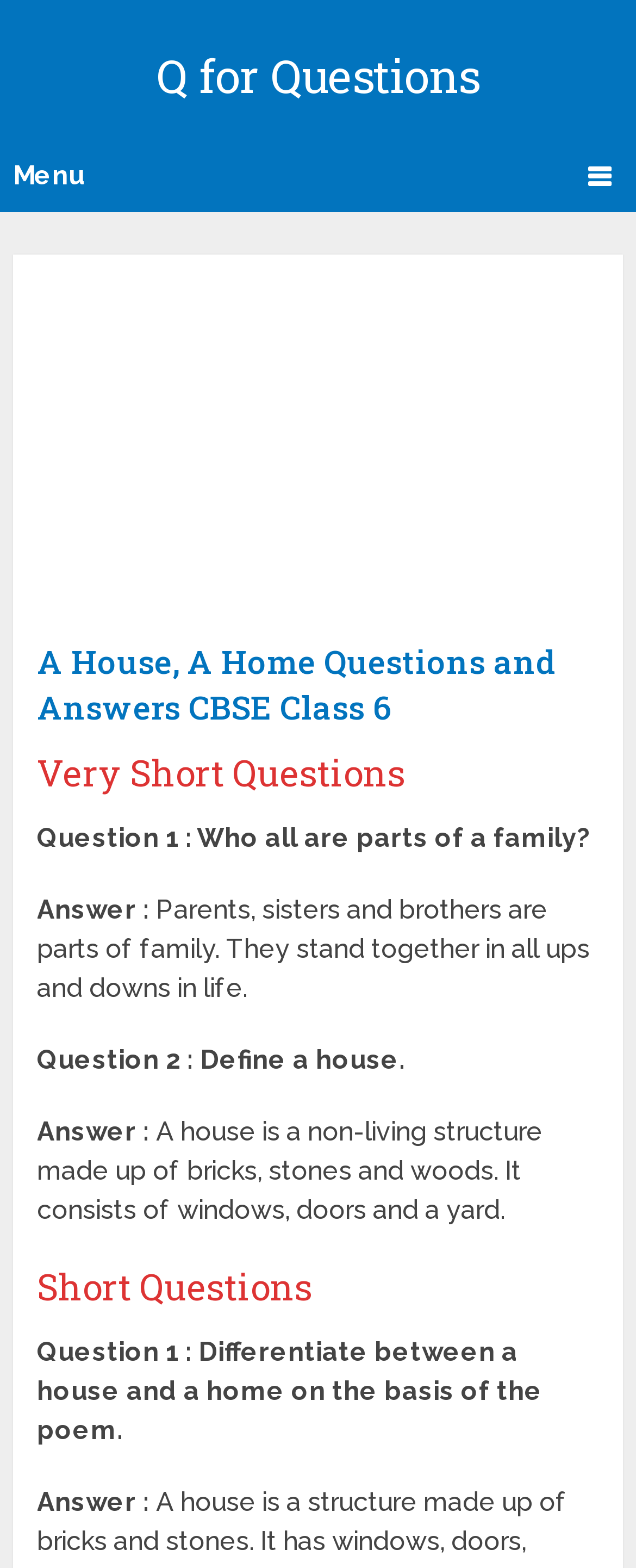Please answer the following question using a single word or phrase: 
What is a house according to the answer?

A non-living structure